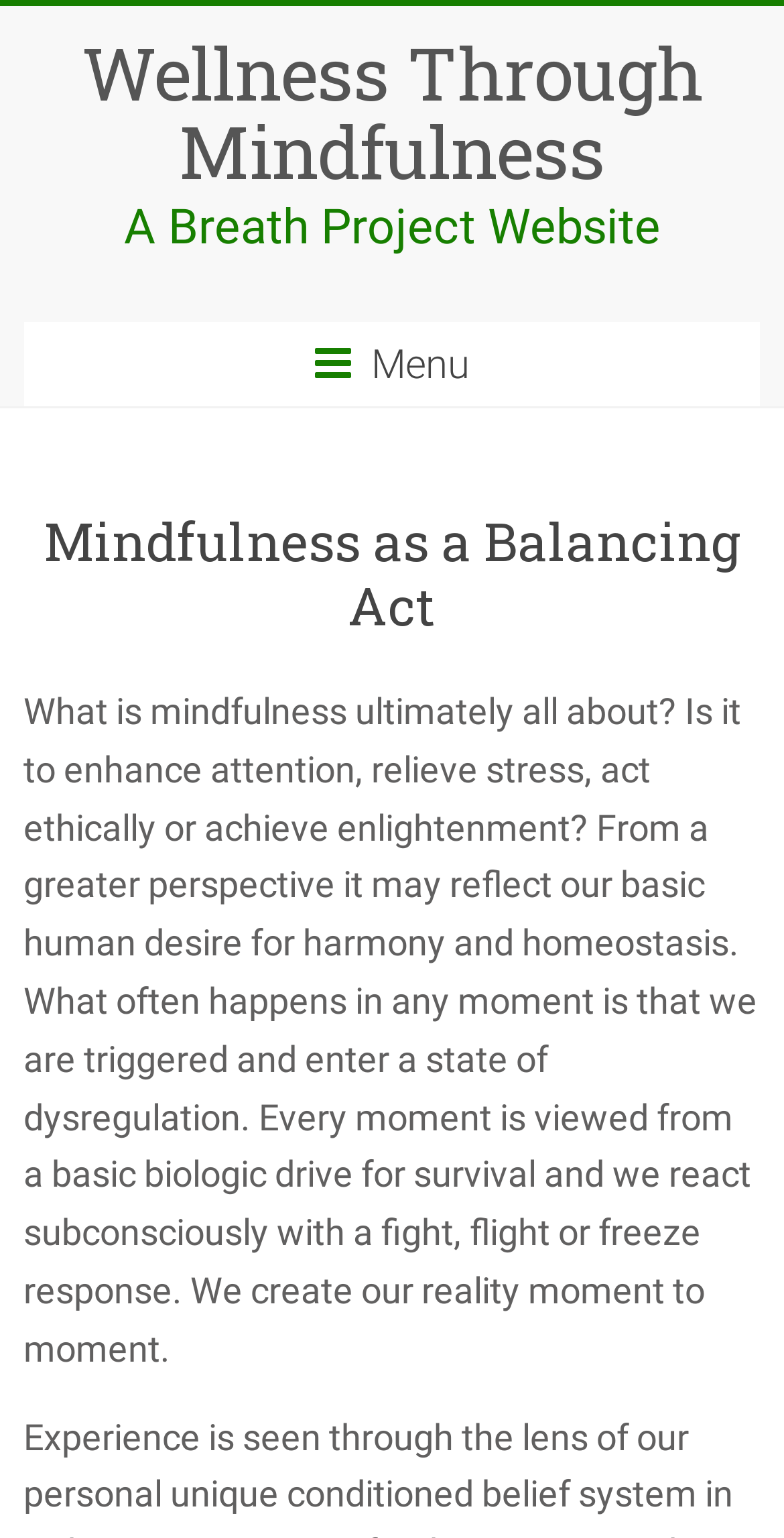What is the name of the website?
Please provide a comprehensive answer based on the contents of the image.

The link 'A Breath Project Website' suggests that the name of the website is A Breath Project Website.